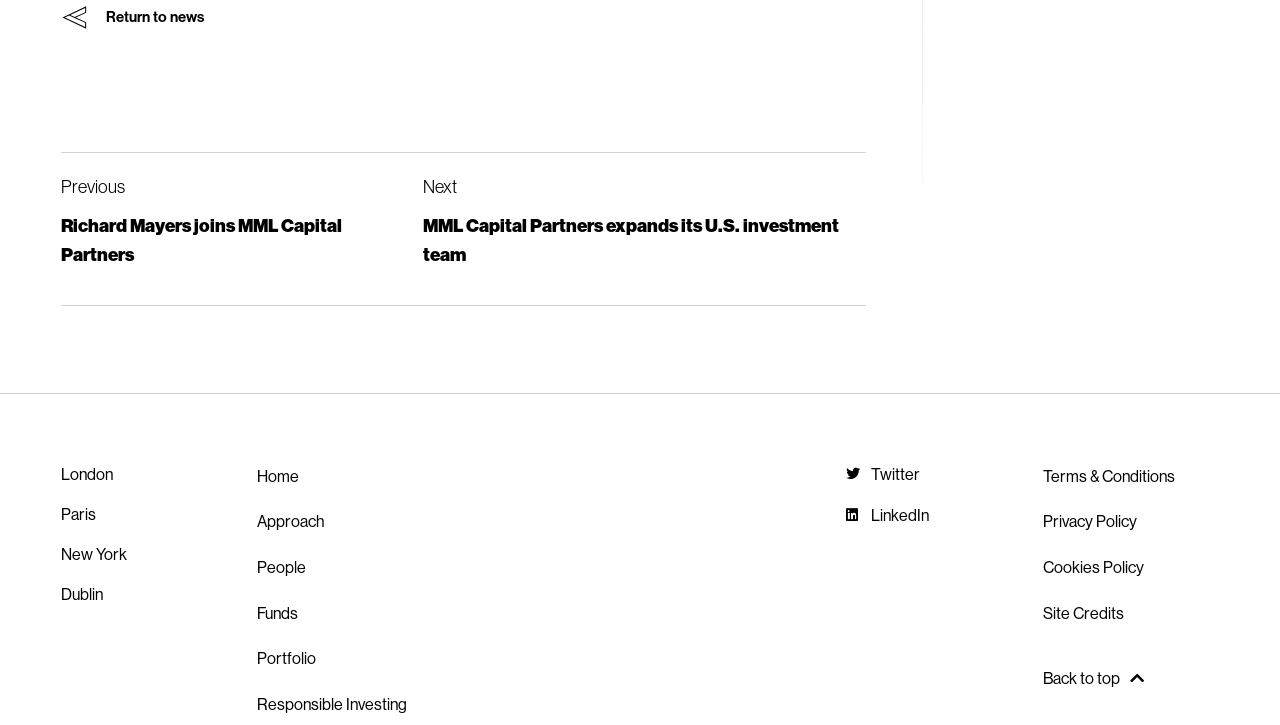Determine the coordinates of the bounding box that should be clicked to complete the instruction: "go to Home page". The coordinates should be represented by four float numbers between 0 and 1: [left, top, right, bottom].

[0.201, 0.639, 0.339, 0.675]